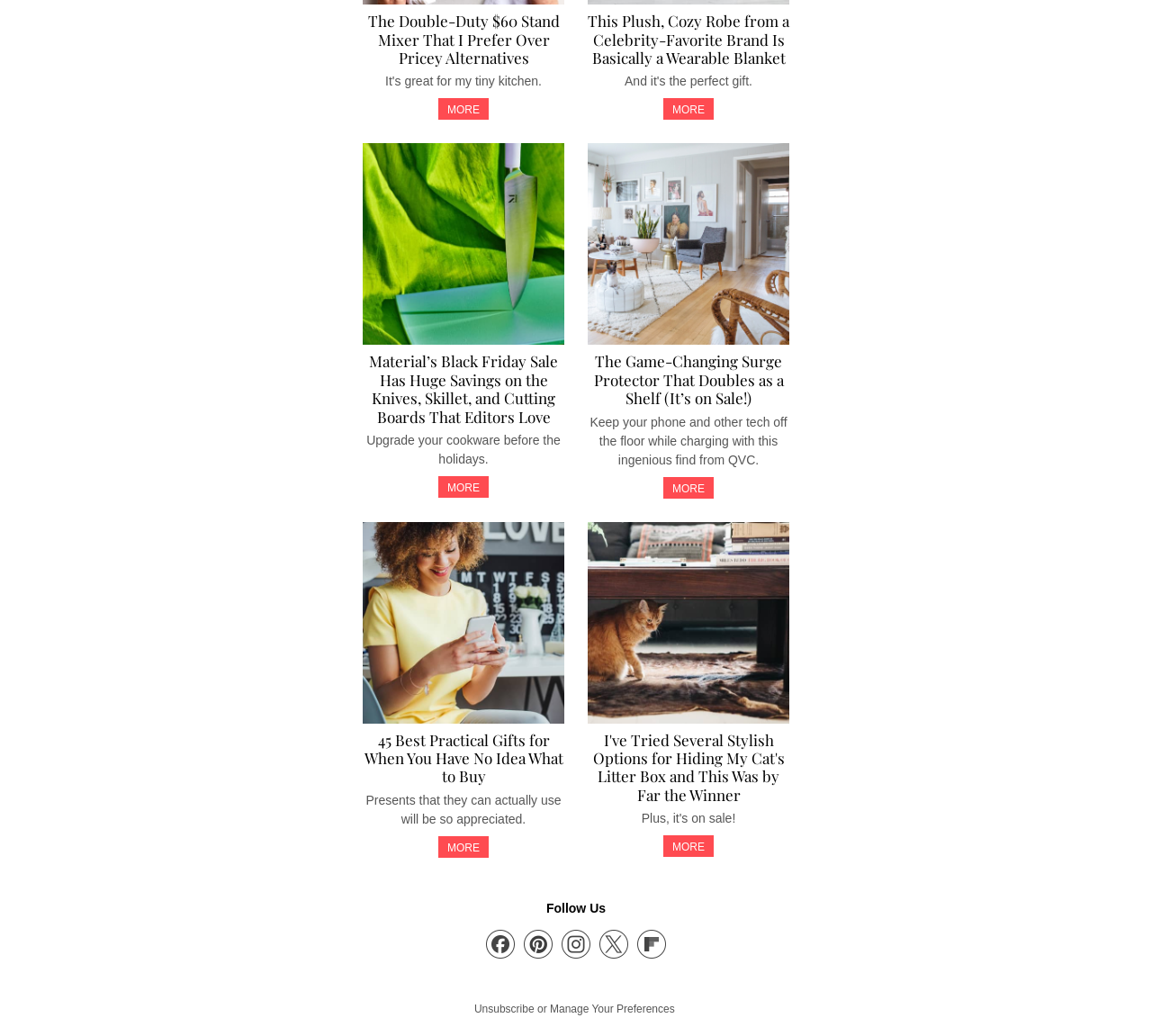Please identify the bounding box coordinates of the element's region that I should click in order to complete the following instruction: "Learn more about the Plush, Cozy Robe". The bounding box coordinates consist of four float numbers between 0 and 1, i.e., [left, top, right, bottom].

[0.51, 0.011, 0.685, 0.065]